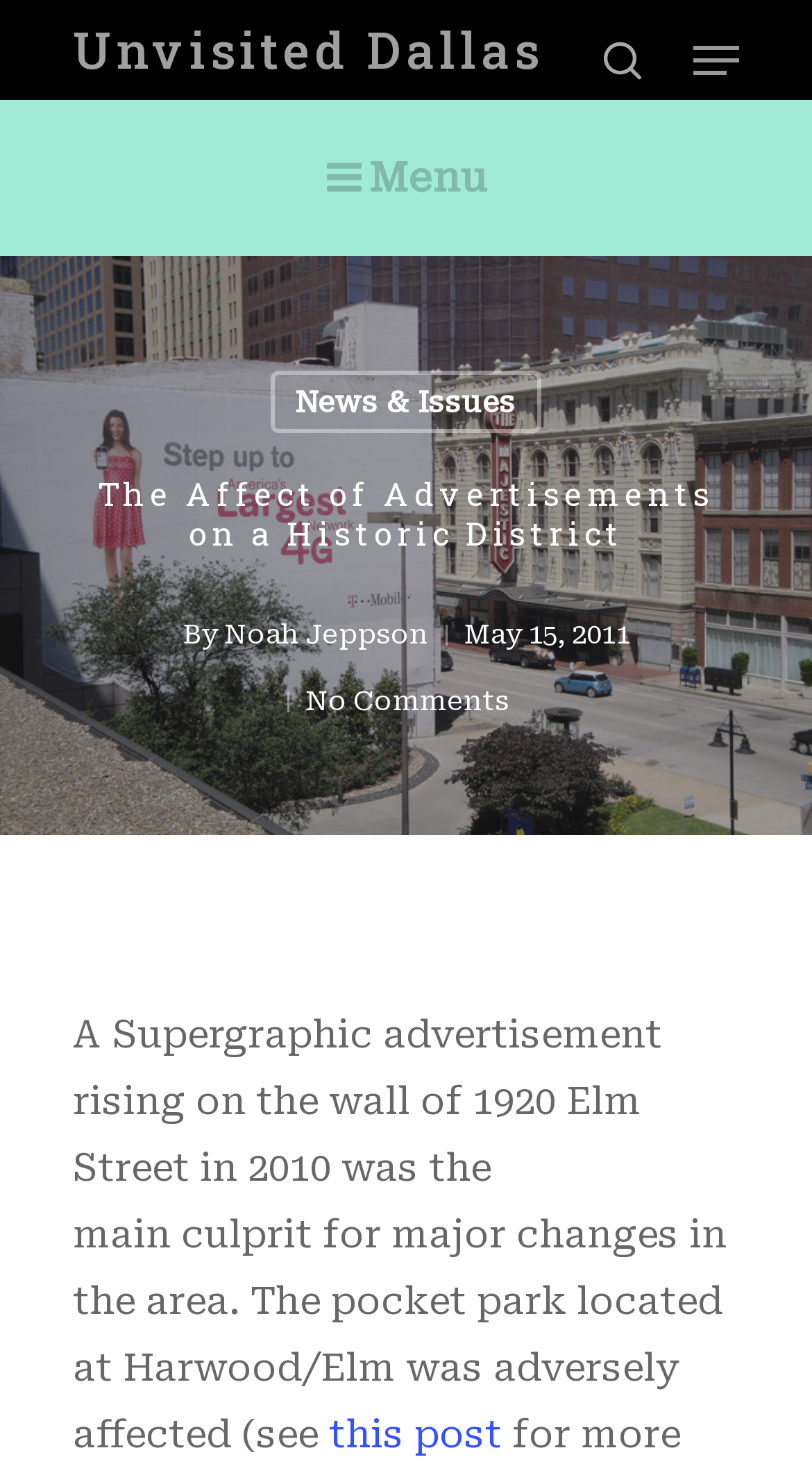Find the bounding box coordinates for the element described here: "Resources".

[0.082, 0.295, 0.918, 0.366]